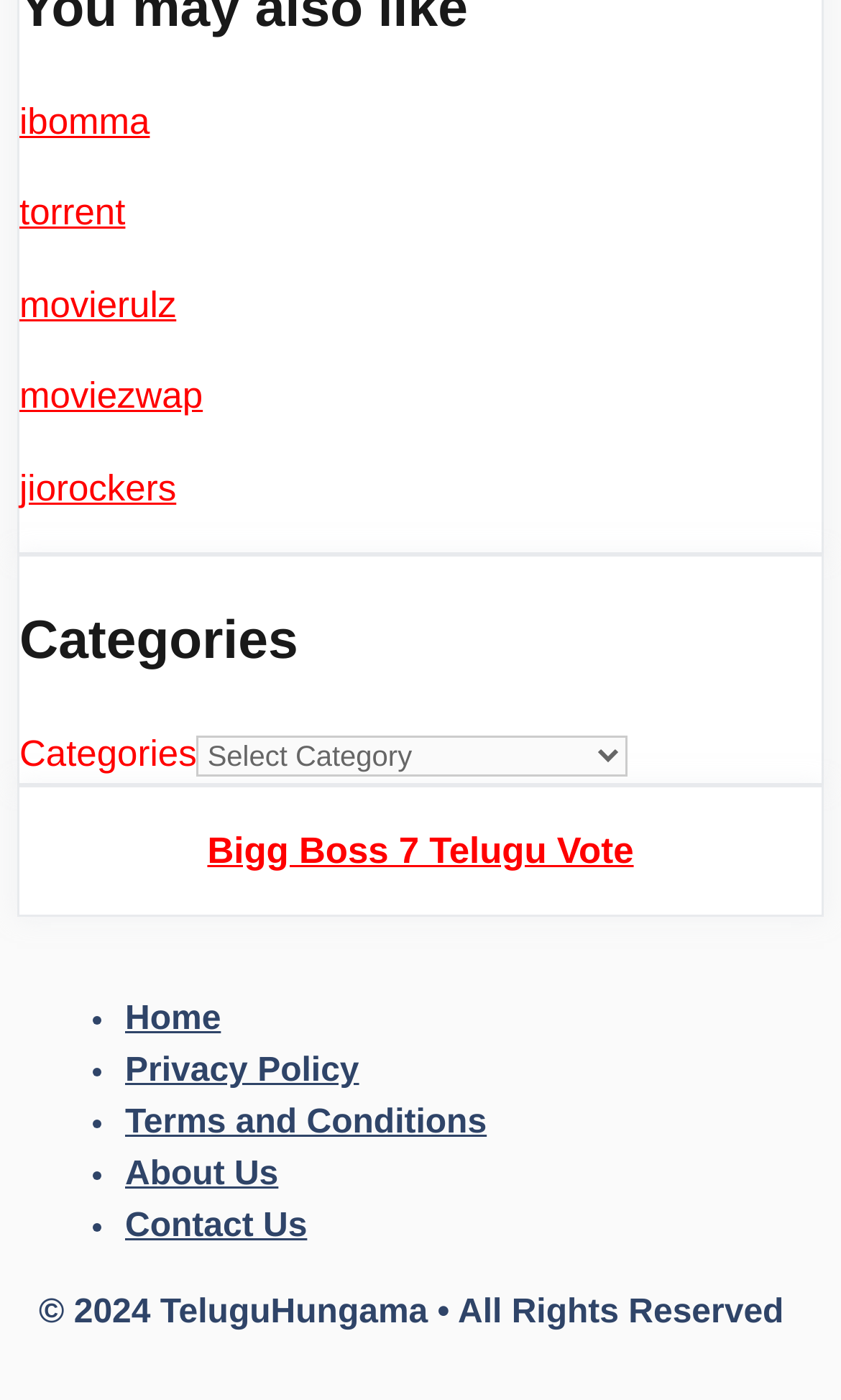Please provide a comprehensive answer to the question below using the information from the image: How many complementary sections are there?

The webpage has three complementary sections, one above the 'Categories' heading, one below it, and one at the bottom, which are separated by other elements.